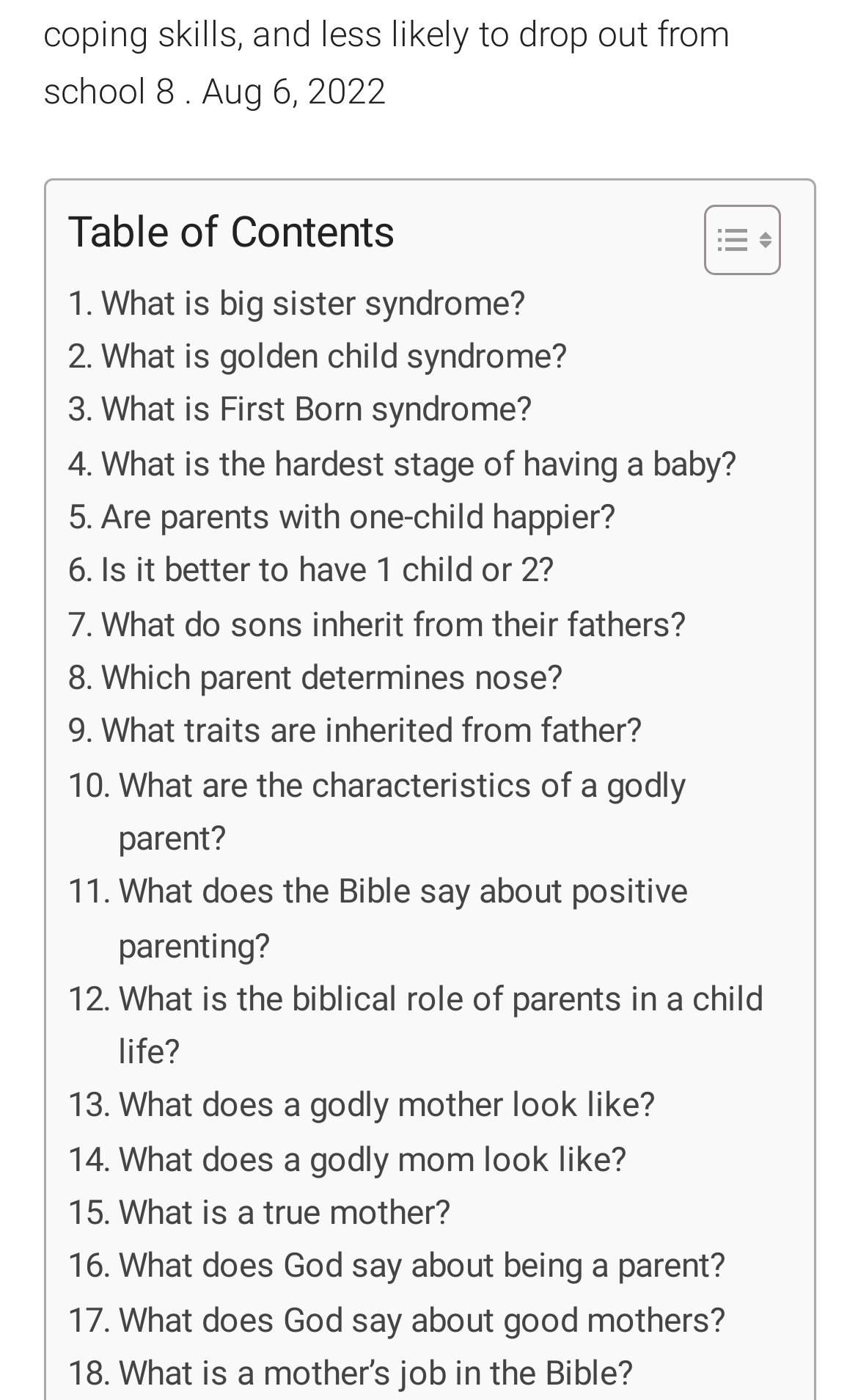How many links are on the webpage?
Look at the image and answer with only one word or phrase.

24